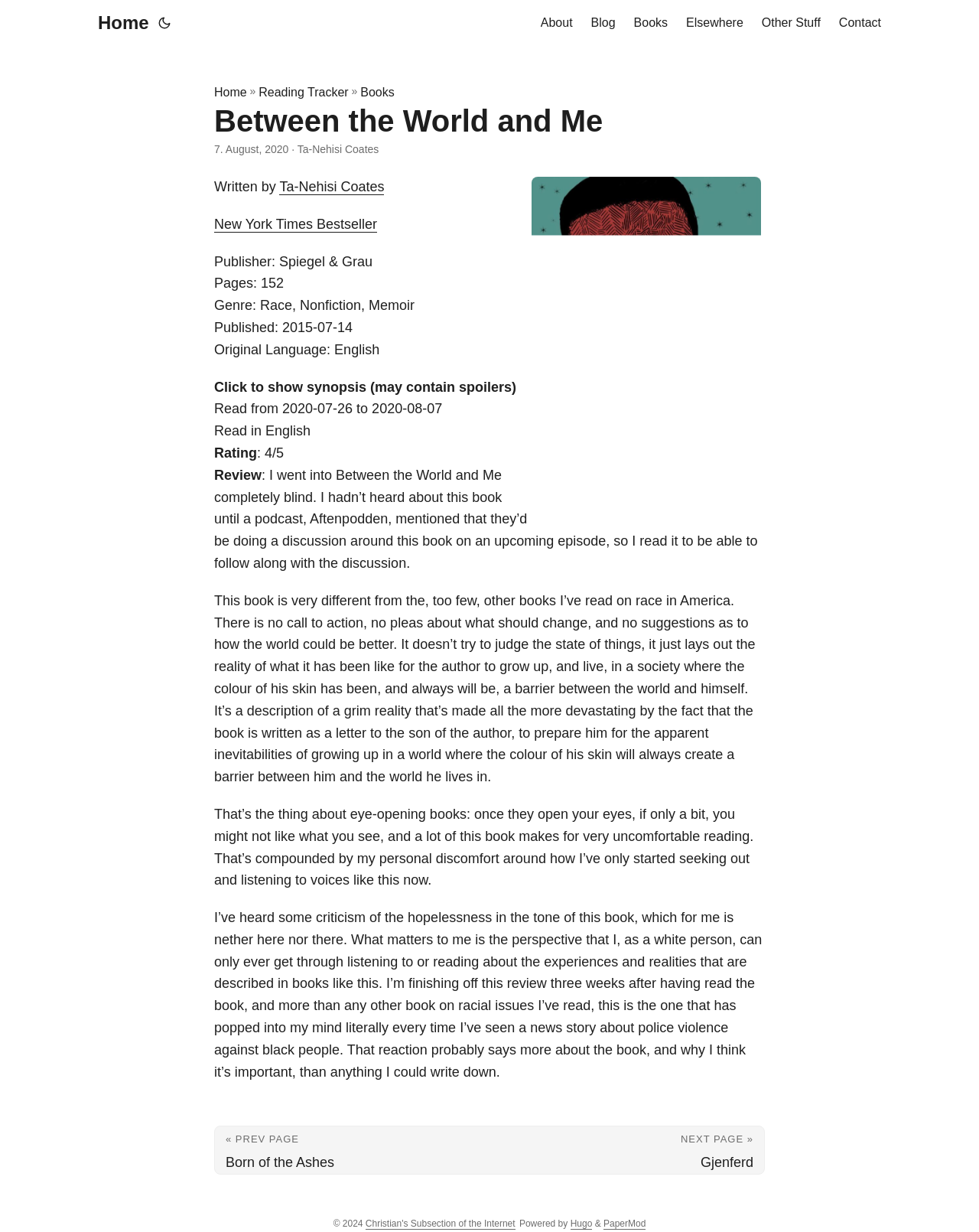Identify and provide the text content of the webpage's primary headline.

Between the World and Me